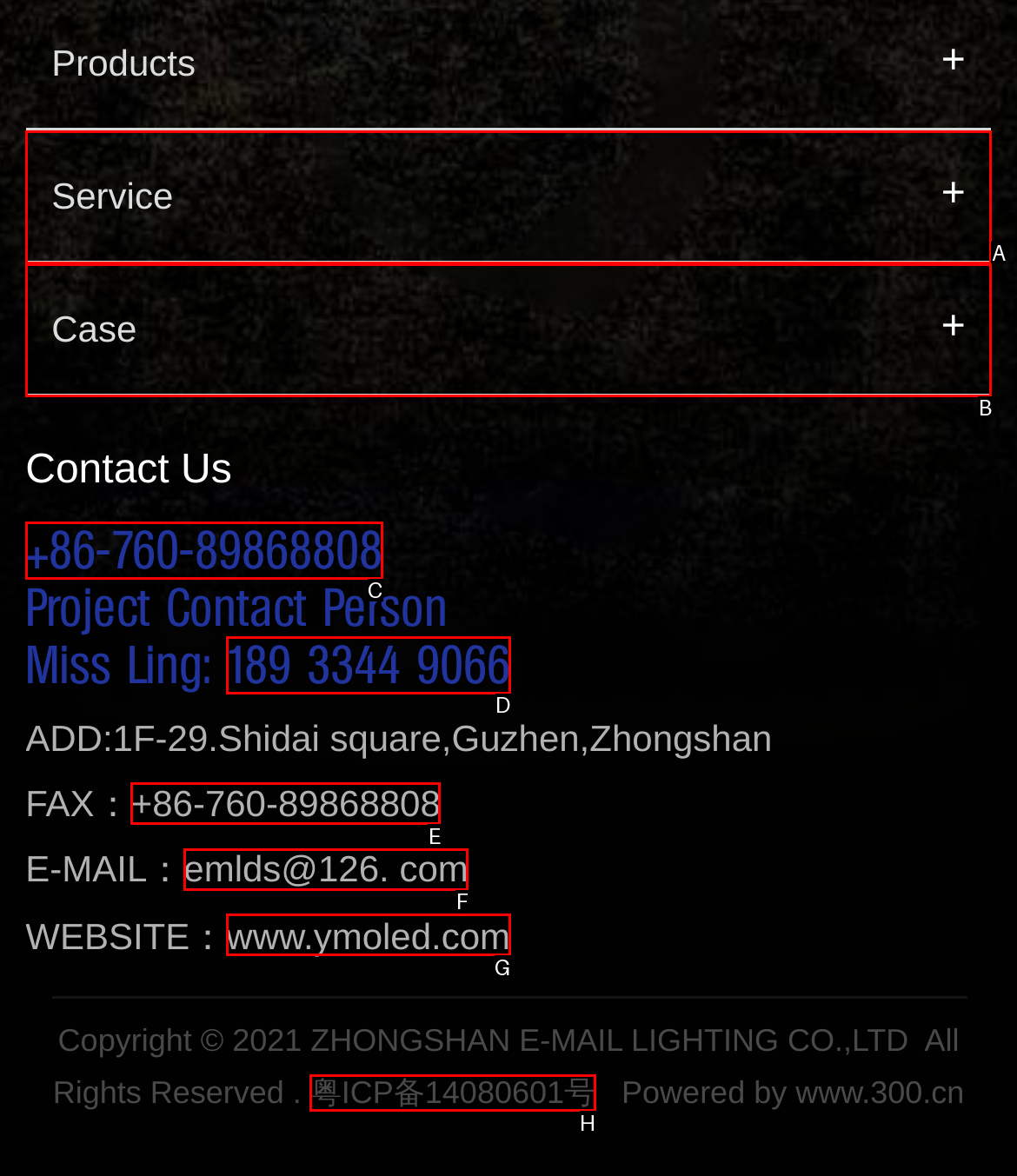Point out the HTML element I should click to achieve the following task: Click Service+ Provide the letter of the selected option from the choices.

A